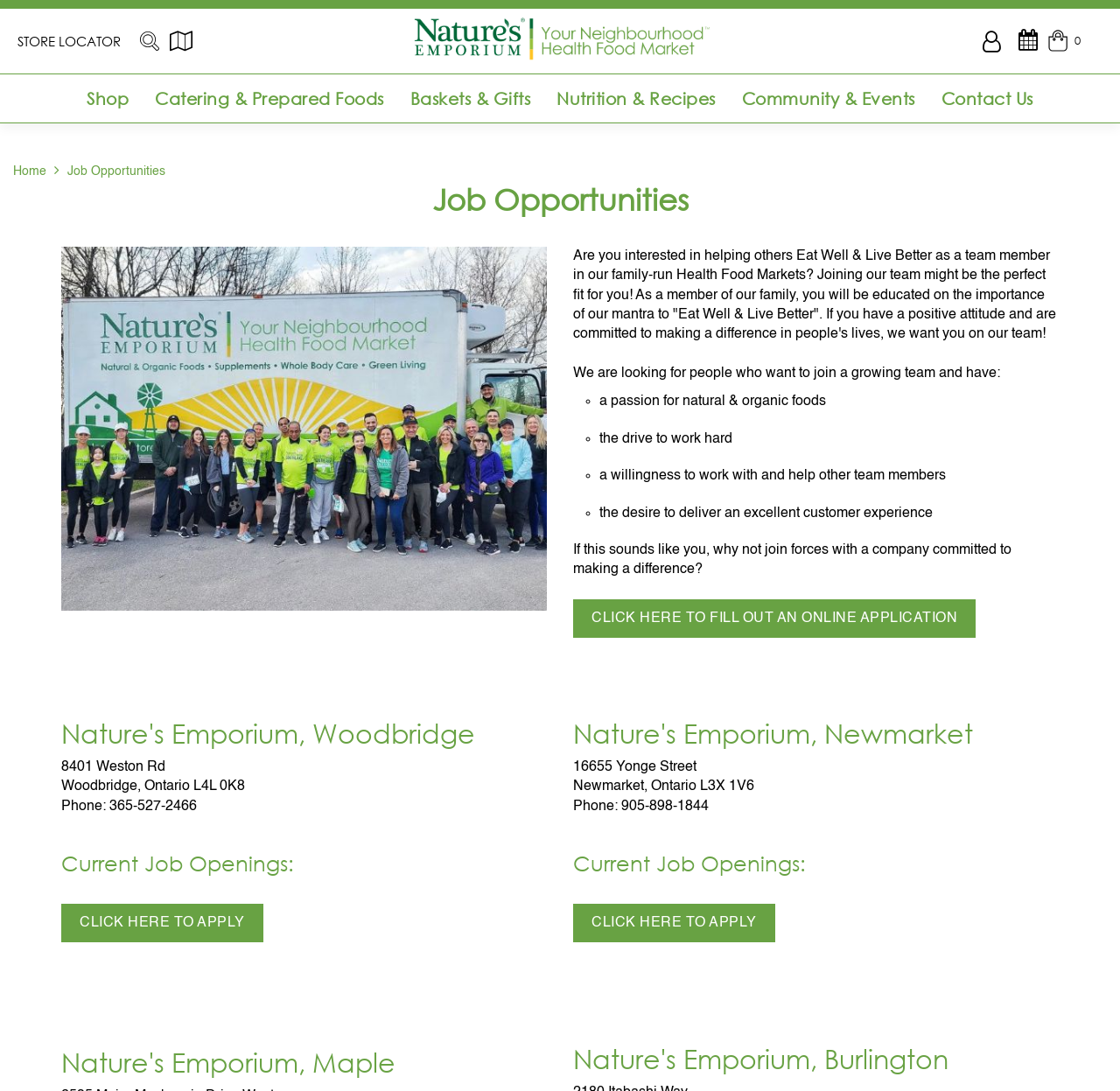Please specify the bounding box coordinates of the clickable region to carry out the following instruction: "Search for job opportunities". The coordinates should be four float numbers between 0 and 1, in the format [left, top, right, bottom].

[0.123, 0.027, 0.144, 0.048]